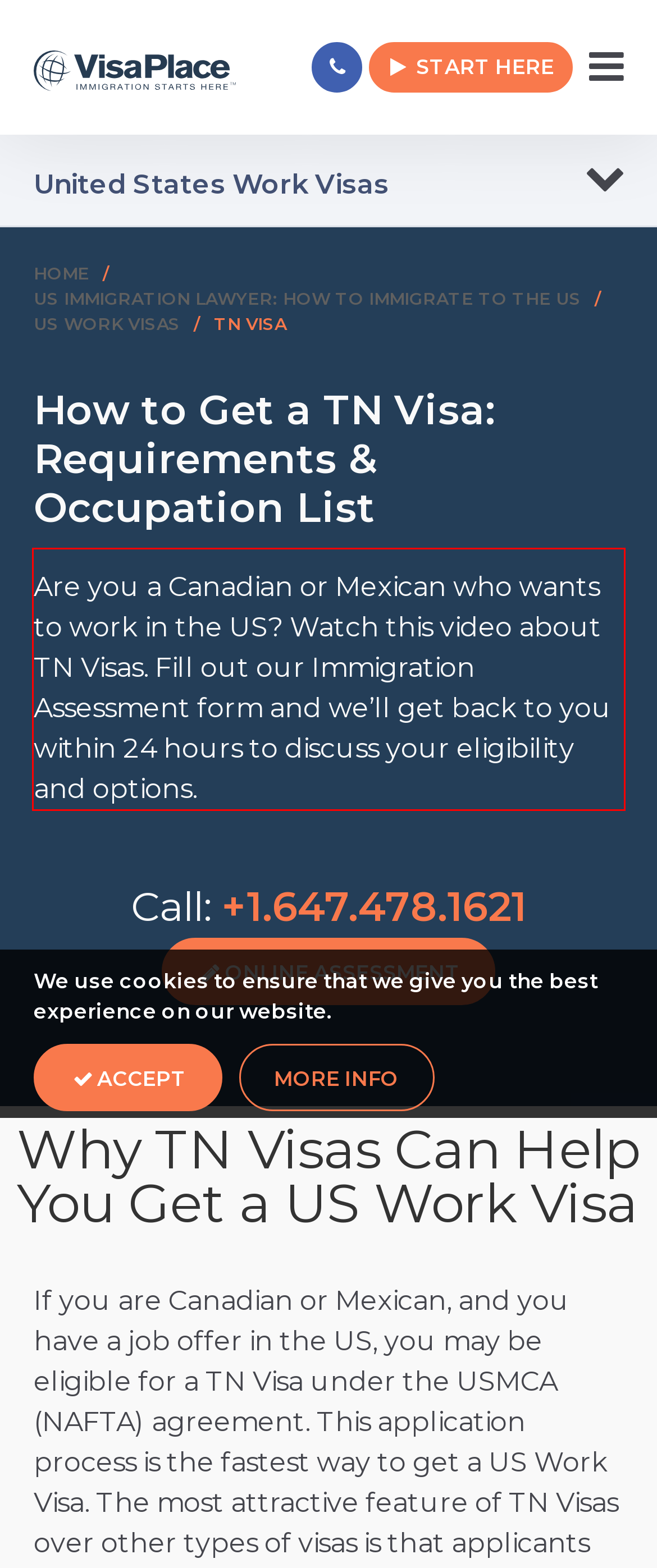Please identify the text within the red rectangular bounding box in the provided webpage screenshot.

Are you a Canadian or Mexican who wants to work in the US? Watch this video about TN Visas. Fill out our Immigration Assessment form and we’ll get back to you within 24 hours to discuss your eligibility and options.